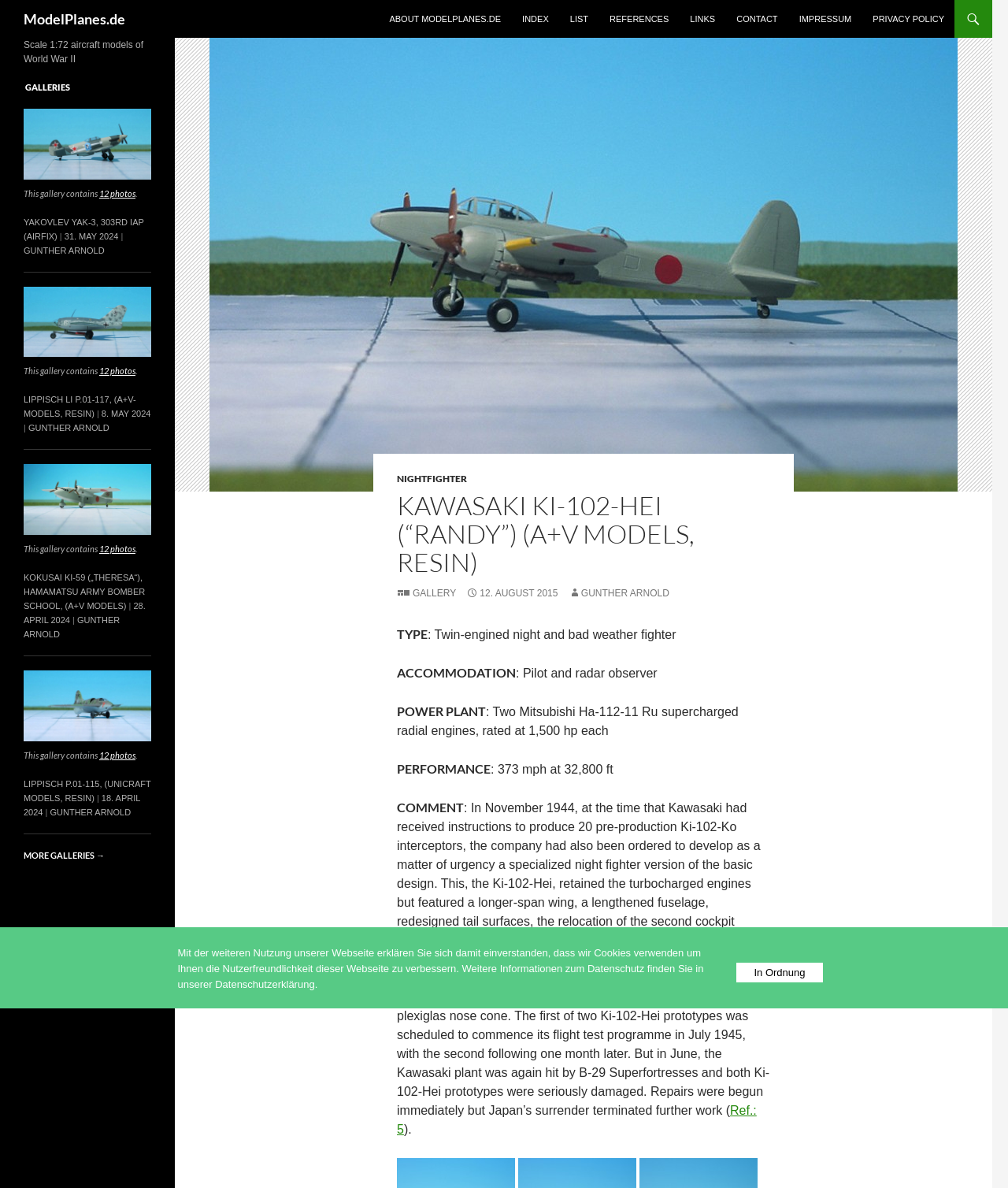Please use the details from the image to answer the following question comprehensively:
What is the scale of the aircraft models?

I found this information by looking at the heading 'Scale 1:72 aircraft models of World War II' at the top of the webpage, which indicates the scale of the aircraft models featured on the page.